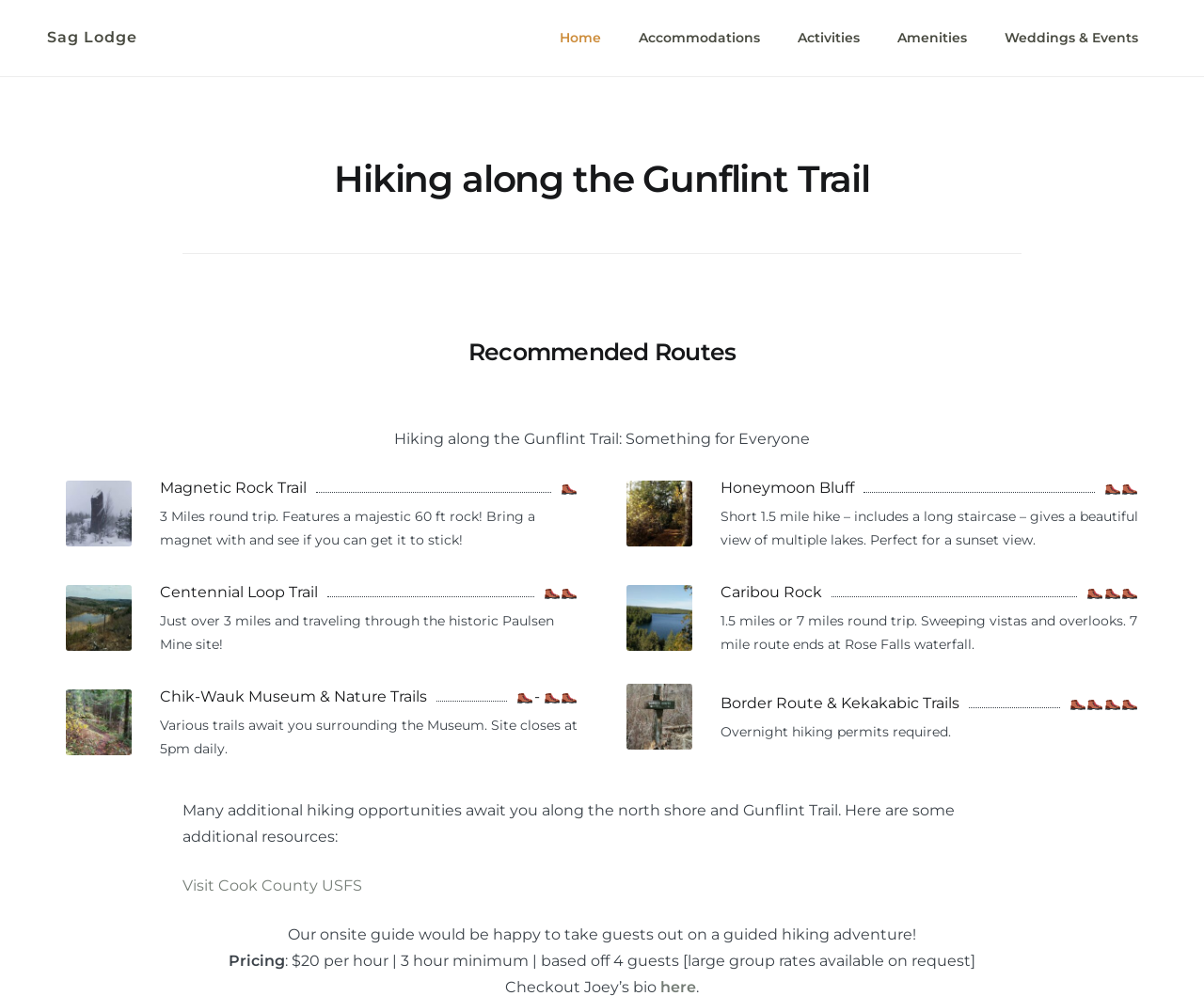Reply to the question with a brief word or phrase: How many links are there in the top navigation menu?

5